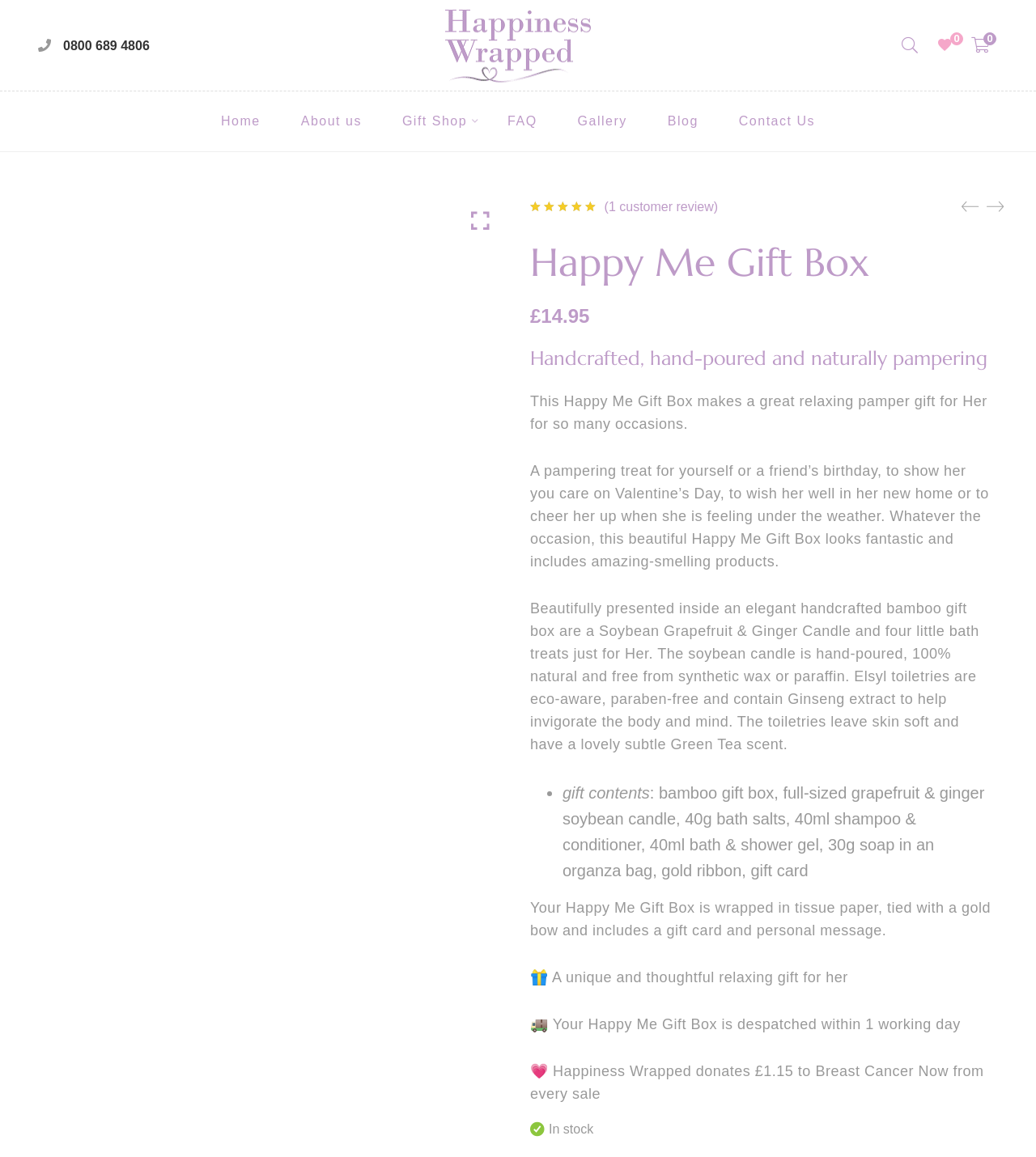Specify the bounding box coordinates of the area that needs to be clicked to achieve the following instruction: "View the wishlist".

[0.905, 0.028, 0.918, 0.05]